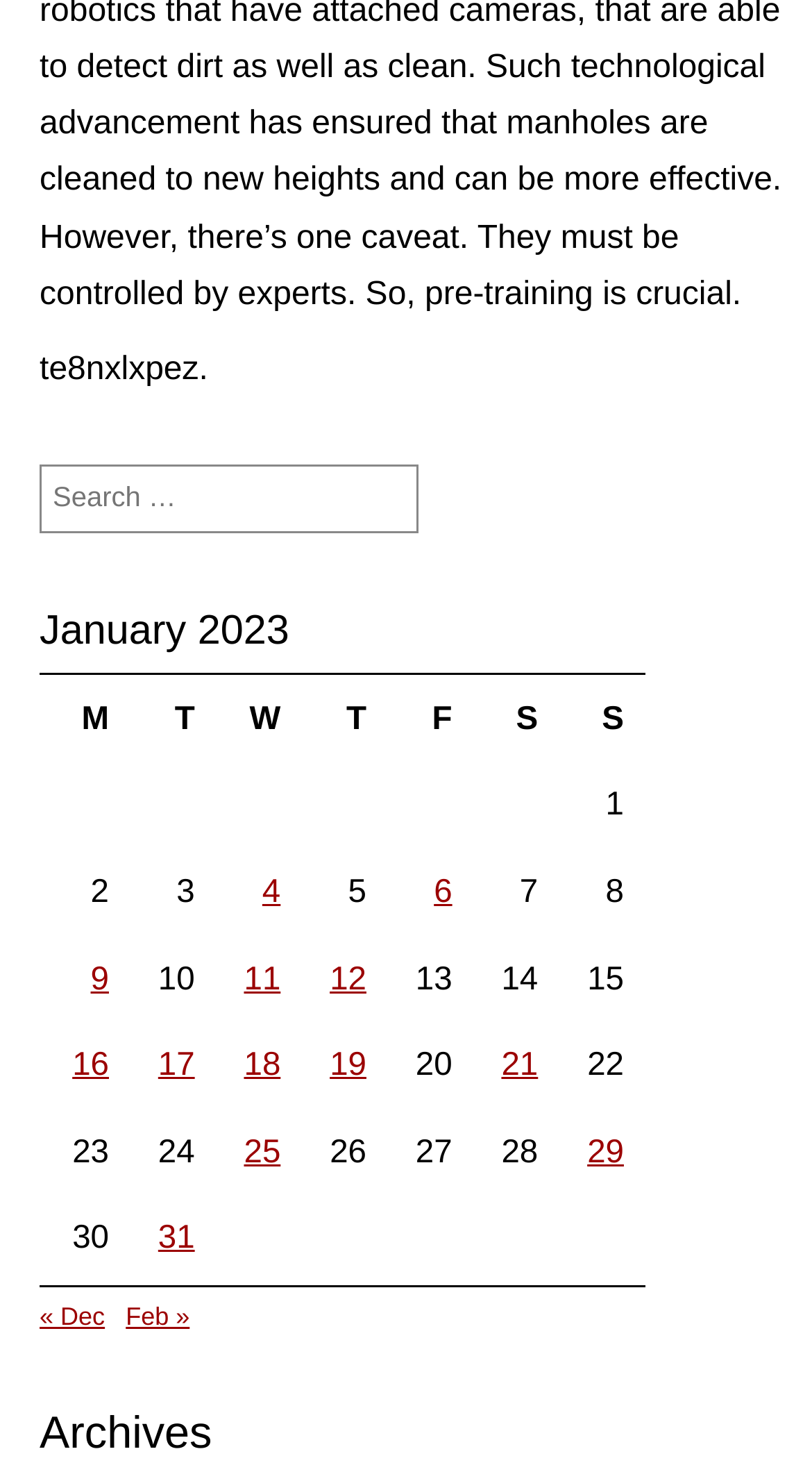Please determine the bounding box coordinates of the element to click on in order to accomplish the following task: "Go to previous month". Ensure the coordinates are four float numbers ranging from 0 to 1, i.e., [left, top, right, bottom].

[0.049, 0.879, 0.129, 0.899]